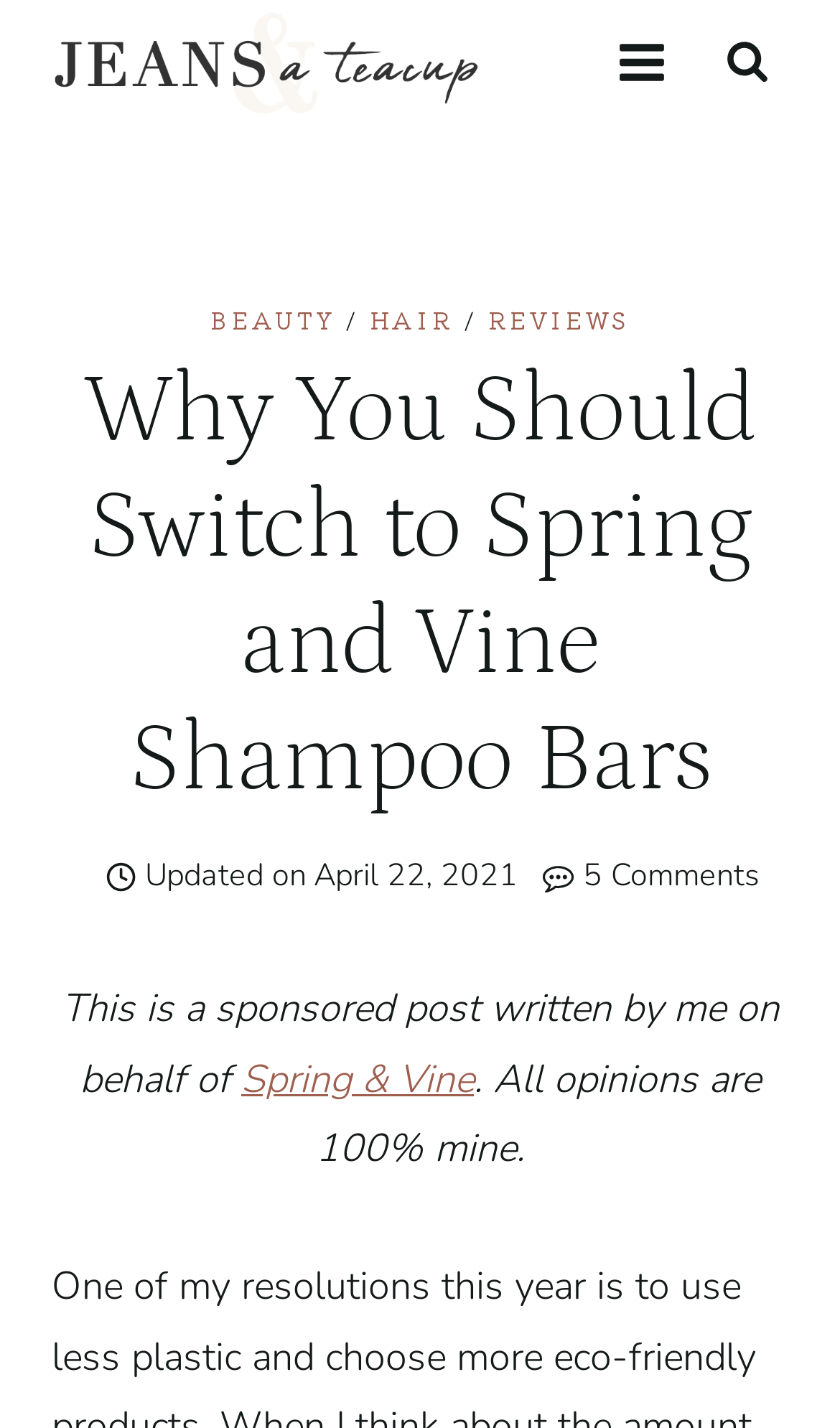Determine the bounding box coordinates for the UI element described. Format the coordinates as (top-left x, top-left y, bottom-right x, bottom-right y) and ensure all values are between 0 and 1. Element description: Toggle Menu

[0.711, 0.018, 0.815, 0.071]